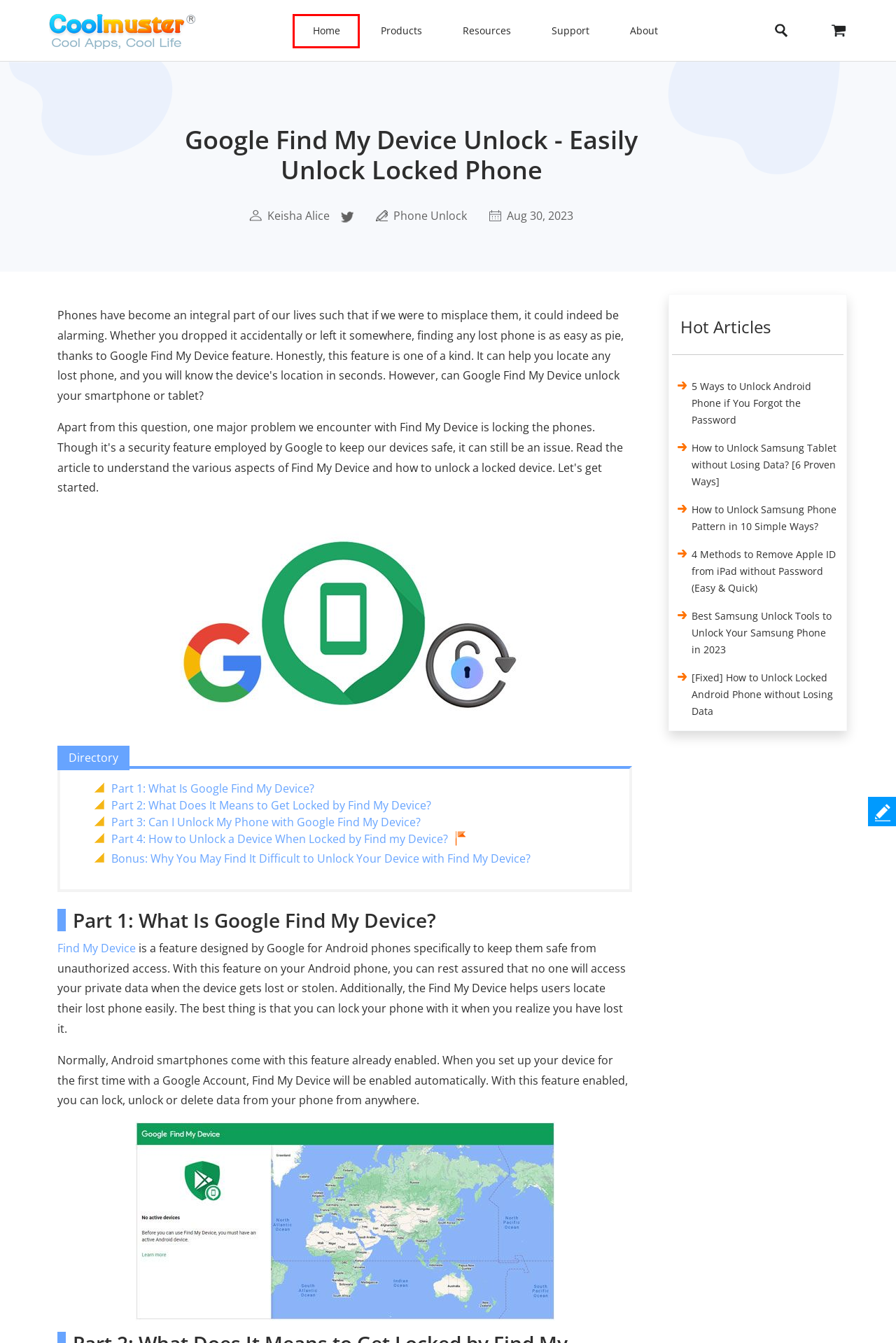Given a webpage screenshot with a red bounding box around a particular element, identify the best description of the new webpage that will appear after clicking on the element inside the red bounding box. Here are the candidates:
A. Coolmuster Author-Keisha Alice
B. Remove Apple ID from iPad without Password in 2023
C. [Solved] How to Unlock Android Phone without Password
D. Samsung Unlock Tool: Software to Unlock Samsung Phones
E. [OFFICIAL] Coolmuster - Focus on Android, iOS, Office, Utilities Software & Solutions
F. Phone Unlock Guides: Easily Unlock Android an iOS Devices
G. Unlock Locked Android Phone without Losing Data [Solved]
H. [Useful Tips] How to Unlock Samsung Phone Pattern without a Password

E